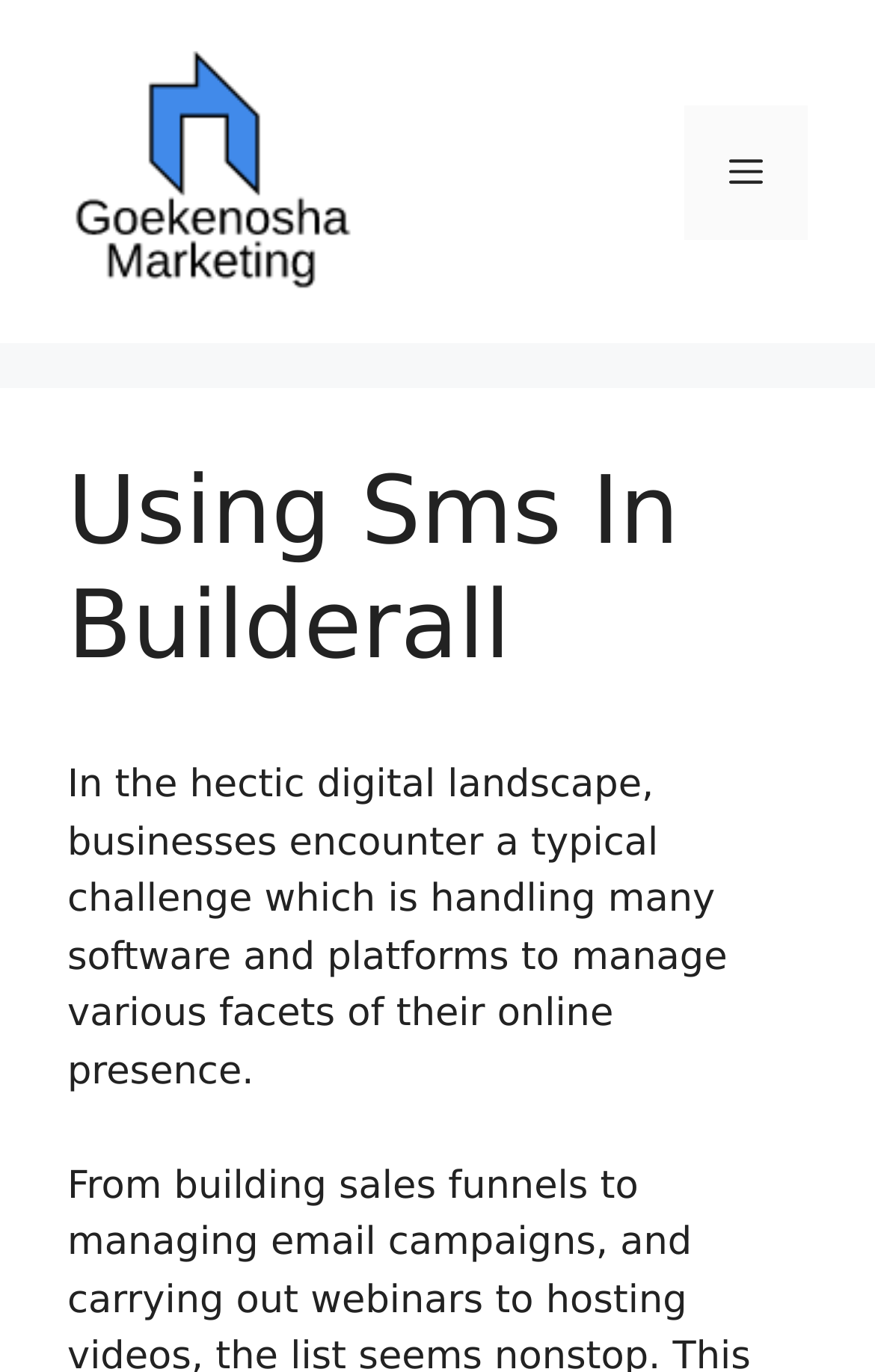Answer the question below in one word or phrase:
What is the position of the 'Mobile Toggle' navigation?

Top right